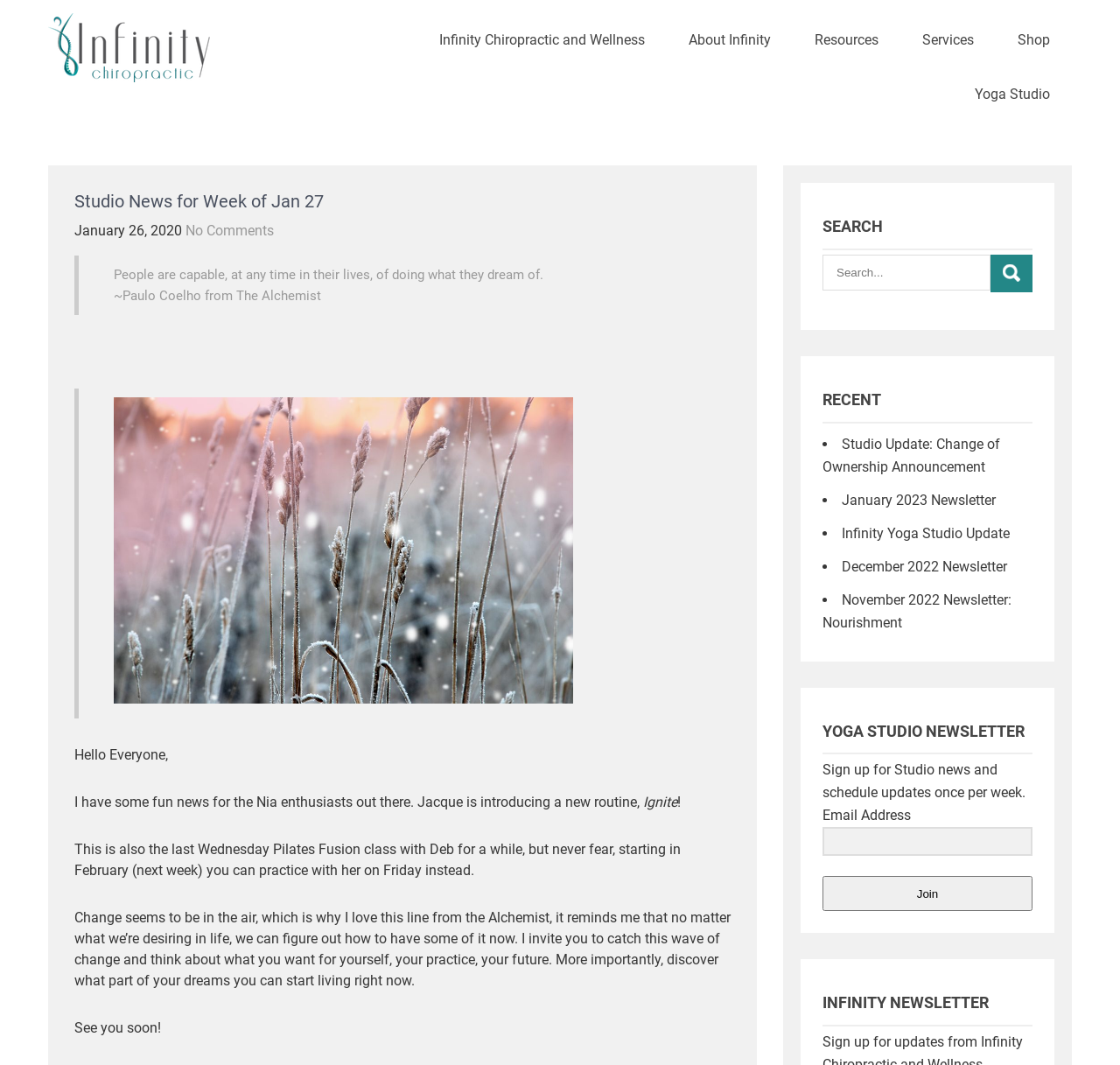What is the new routine being introduced by Jacque?
Please respond to the question thoroughly and include all relevant details.

I found the answer by reading the text in the main content area of the webpage, where it mentions that Jacque is introducing a new routine called 'Ignite'.